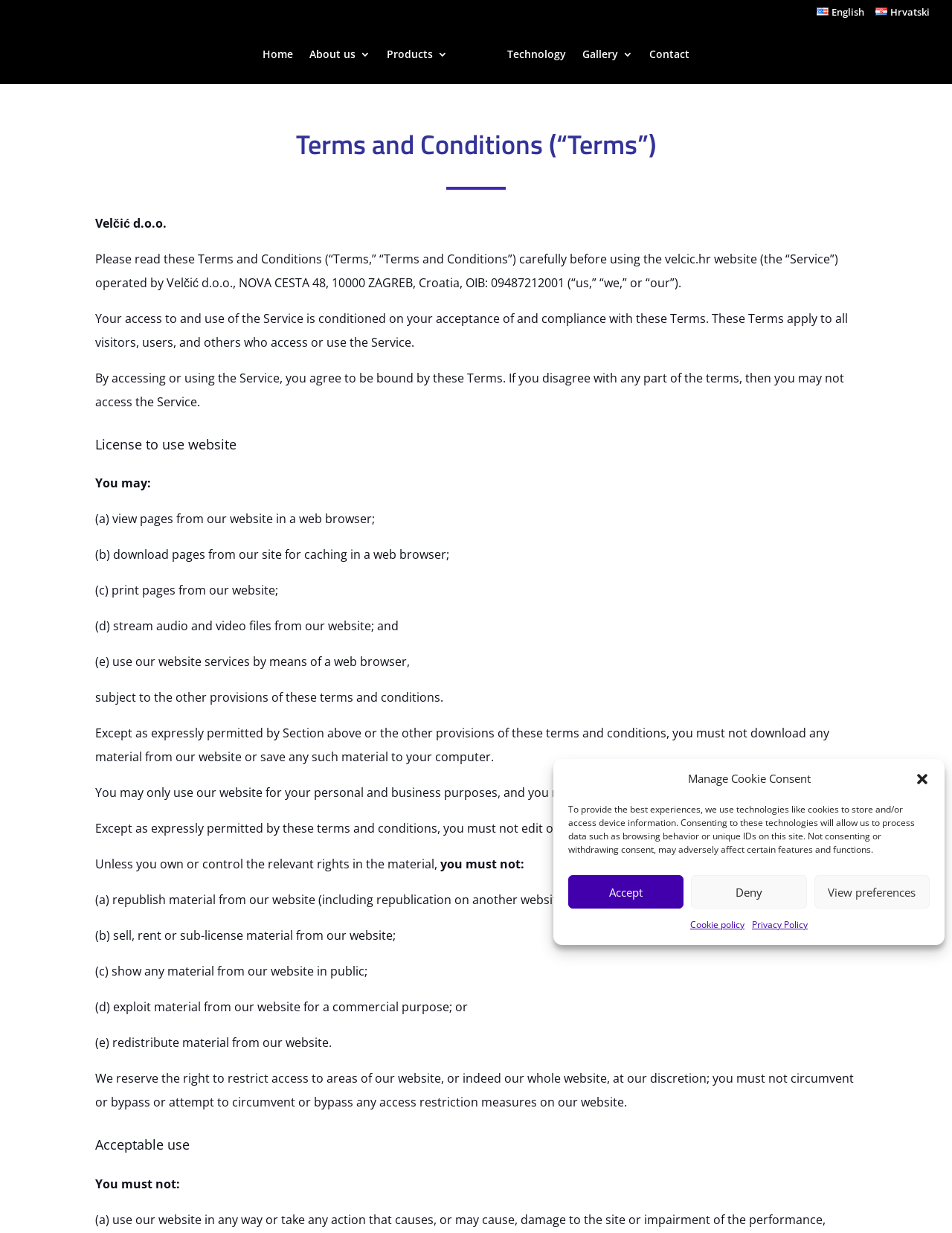Determine the bounding box coordinates for the area that should be clicked to carry out the following instruction: "Click the 'English' language link".

[0.858, 0.006, 0.908, 0.02]